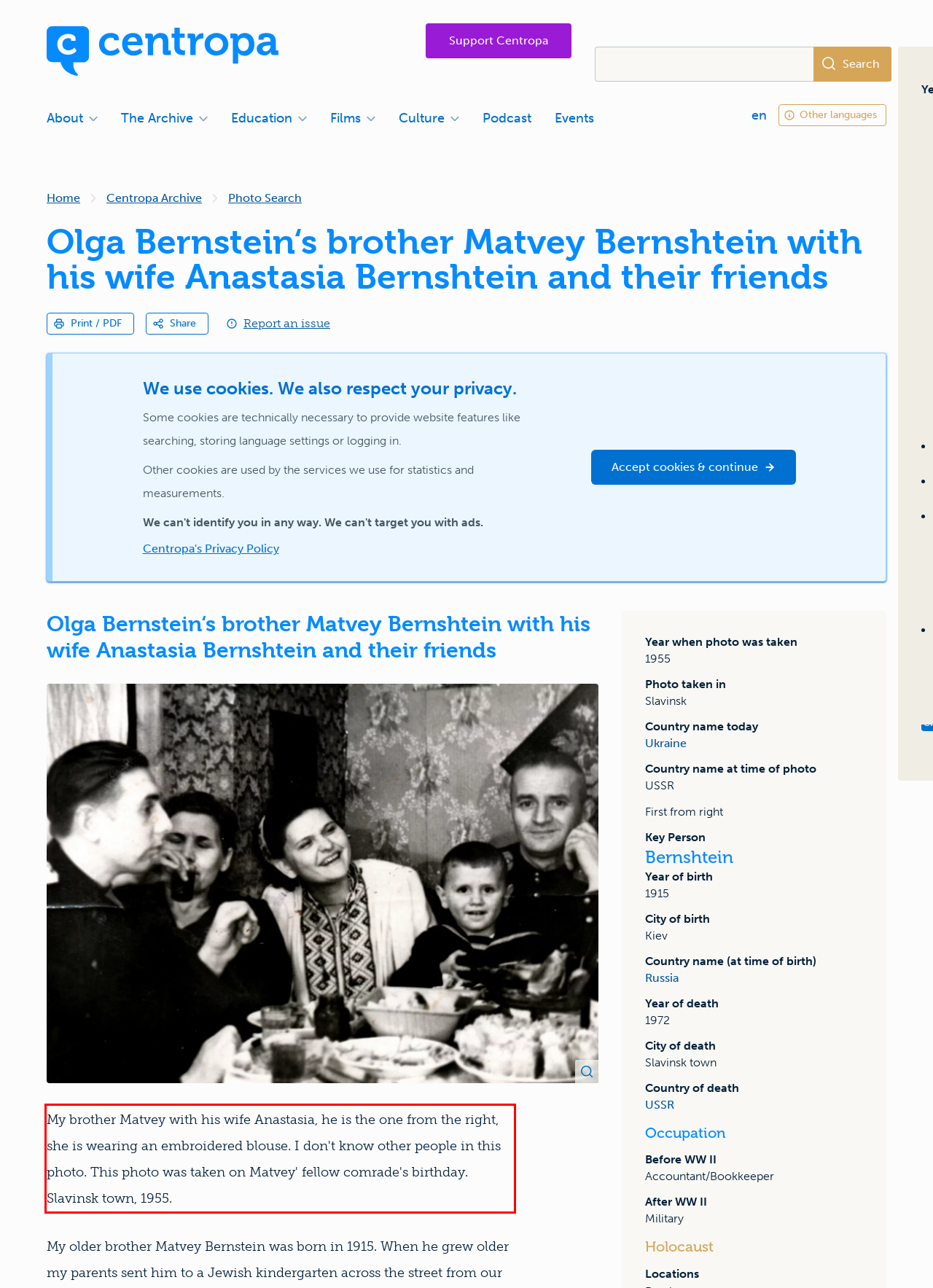Examine the screenshot of the webpage, locate the red bounding box, and generate the text contained within it.

My brother Matvey with his wife Anastasia, he is the one from the right, she is wearing an embroidered blouse. I don't know other people in this photo. This photo was taken on Matvey' fellow comrade's birthday. Slavinsk town, 1955.